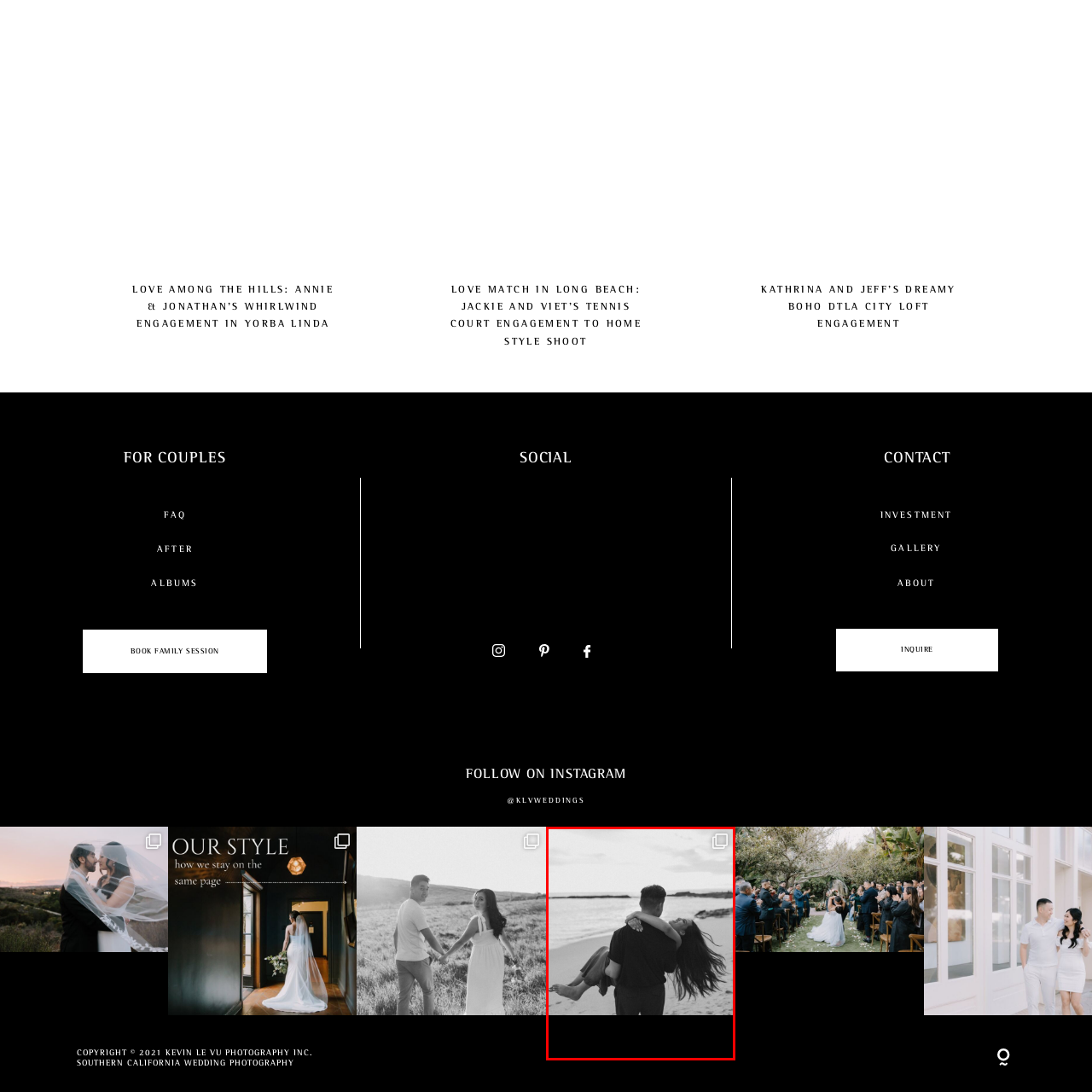Is the woman's hair tied up? Look at the image outlined by the red bounding box and provide a succinct answer in one word or a brief phrase.

No